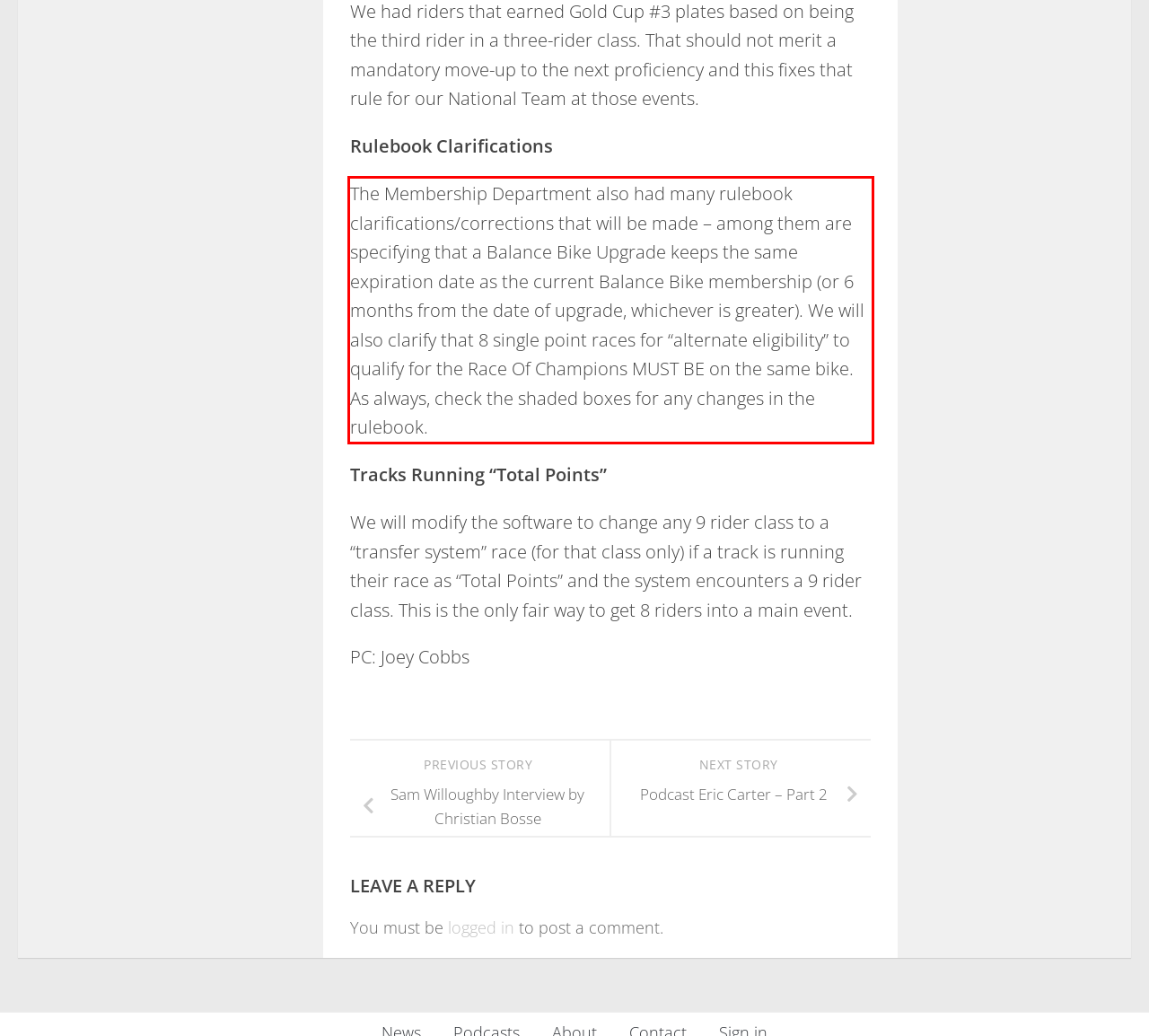View the screenshot of the webpage and identify the UI element surrounded by a red bounding box. Extract the text contained within this red bounding box.

The Membership Department also had many rulebook clarifications/corrections that will be made – among them are specifying that a Balance Bike Upgrade keeps the same expiration date as the current Balance Bike membership (or 6 months from the date of upgrade, whichever is greater). We will also clarify that 8 single point races for “alternate eligibility” to qualify for the Race Of Champions MUST BE on the same bike. As always, check the shaded boxes for any changes in the rulebook.